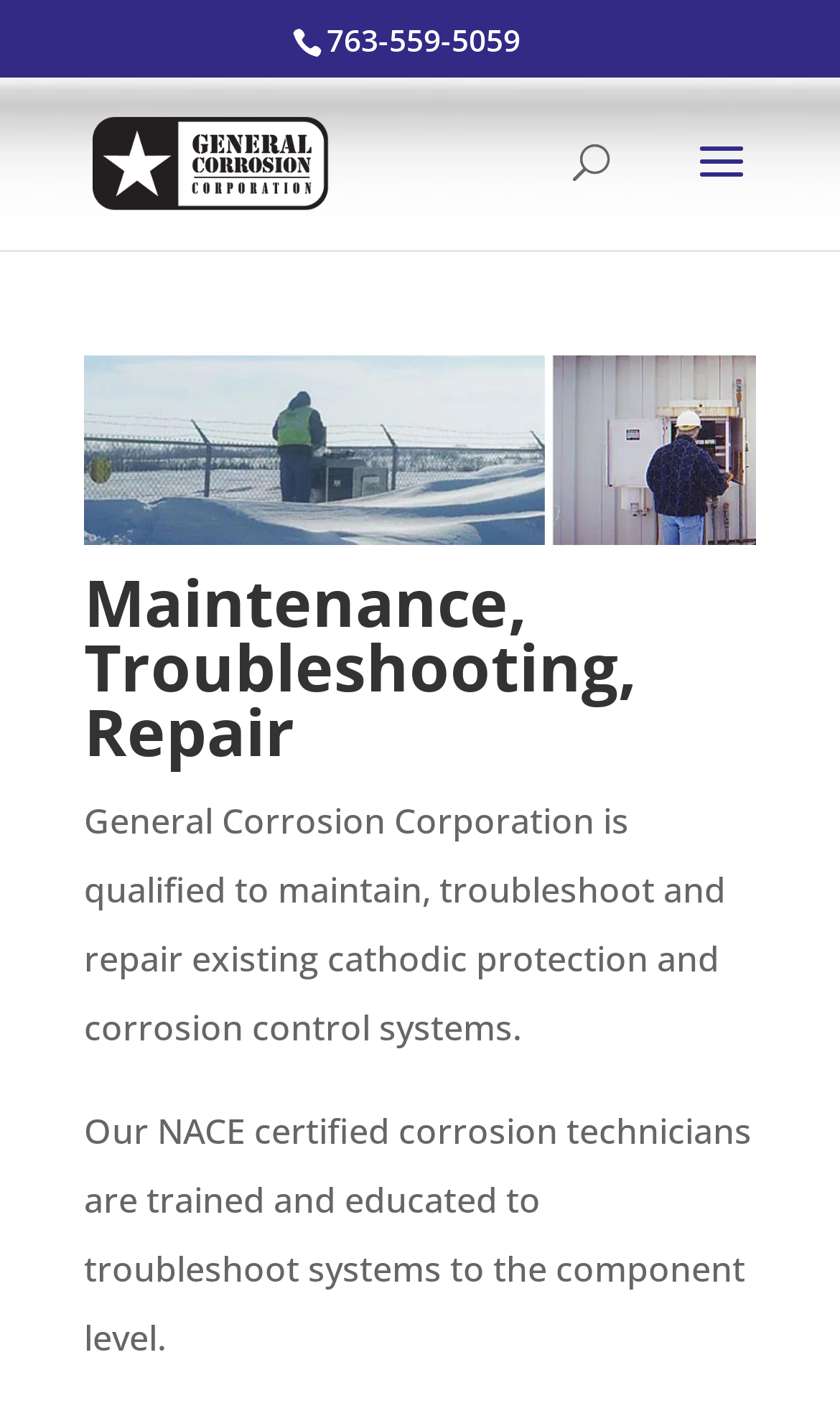What is the phone number of General Corrosion Corporation?
Please respond to the question thoroughly and include all relevant details.

I found the phone number by looking at the static text element with the content '763-559-5059' located at the top of the page.